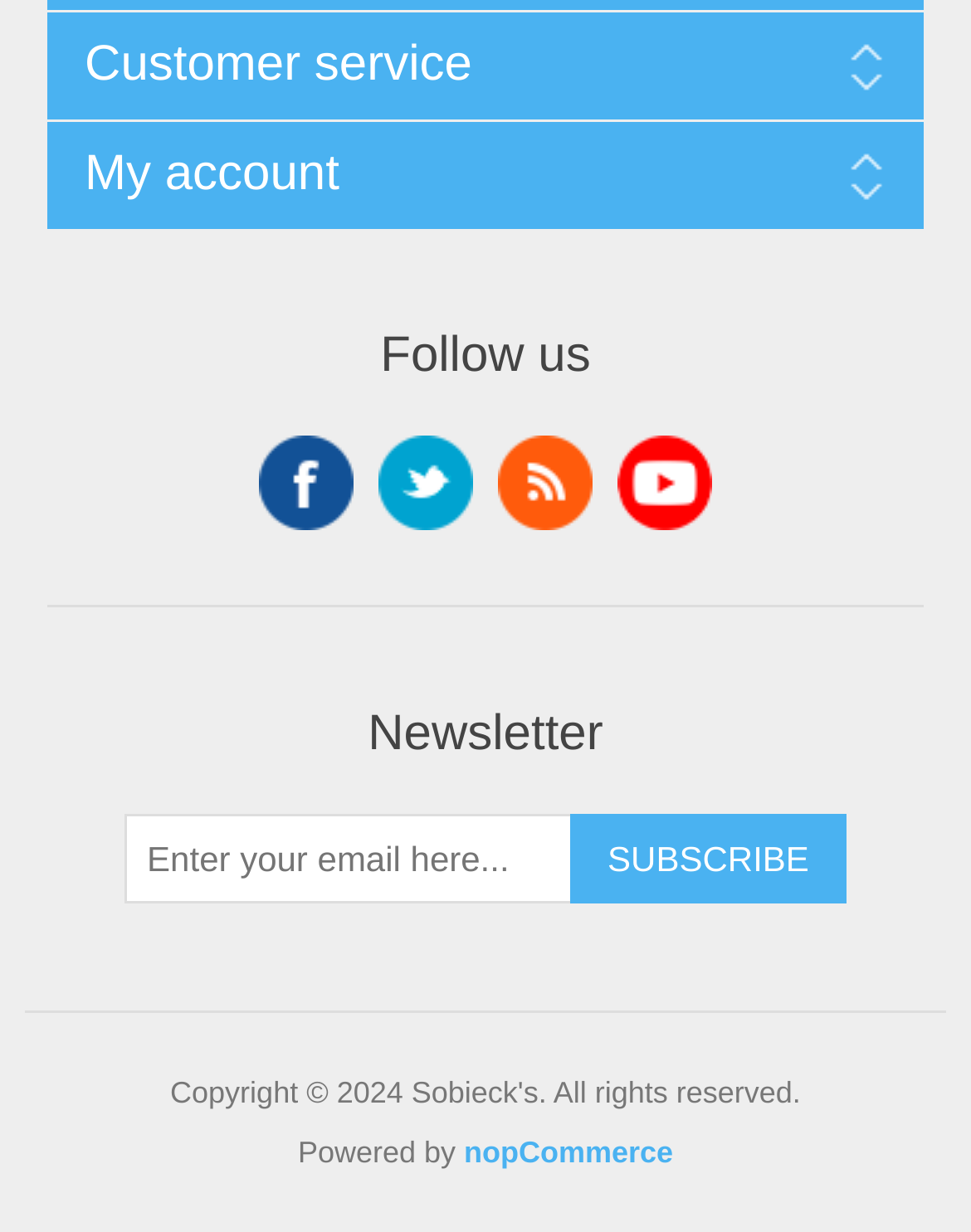Please reply to the following question with a single word or a short phrase:
What is the purpose of the textbox?

Sign up for newsletter